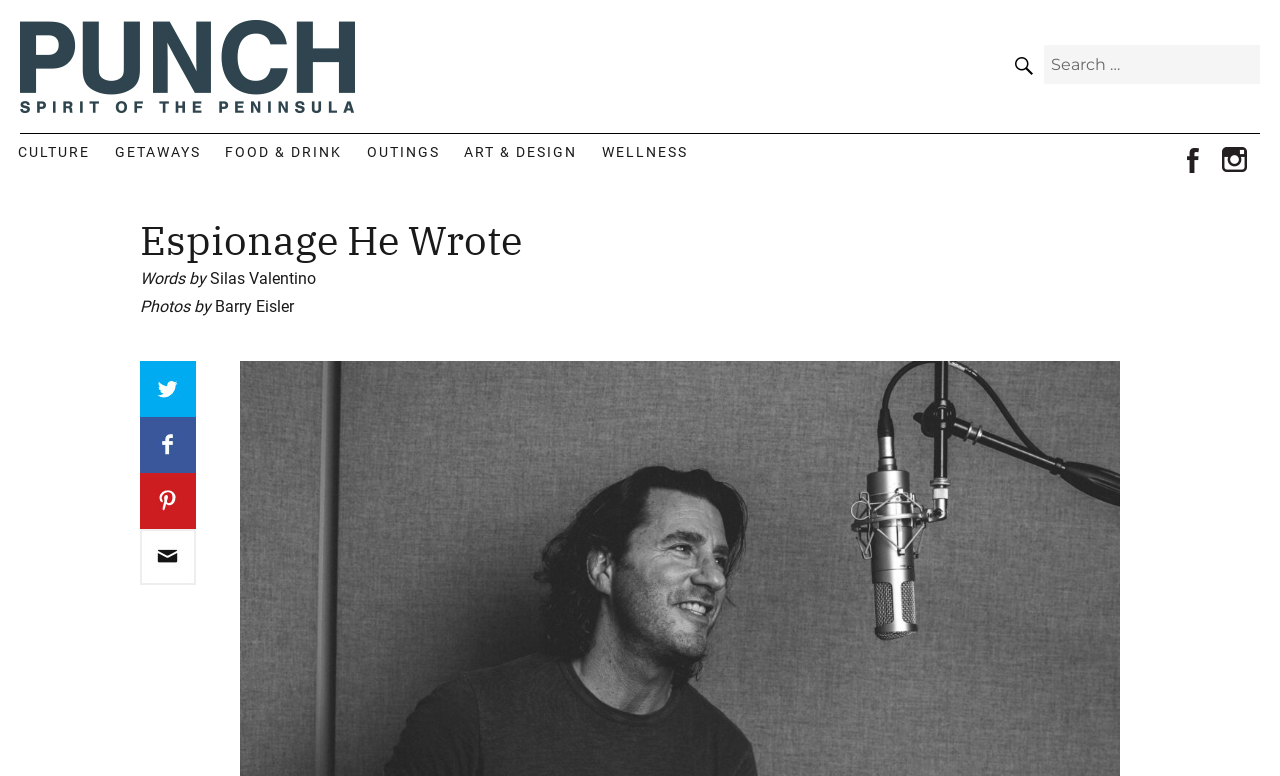What is the profession of Barry Eisler?
Examine the screenshot and reply with a single word or phrase.

spy novelist